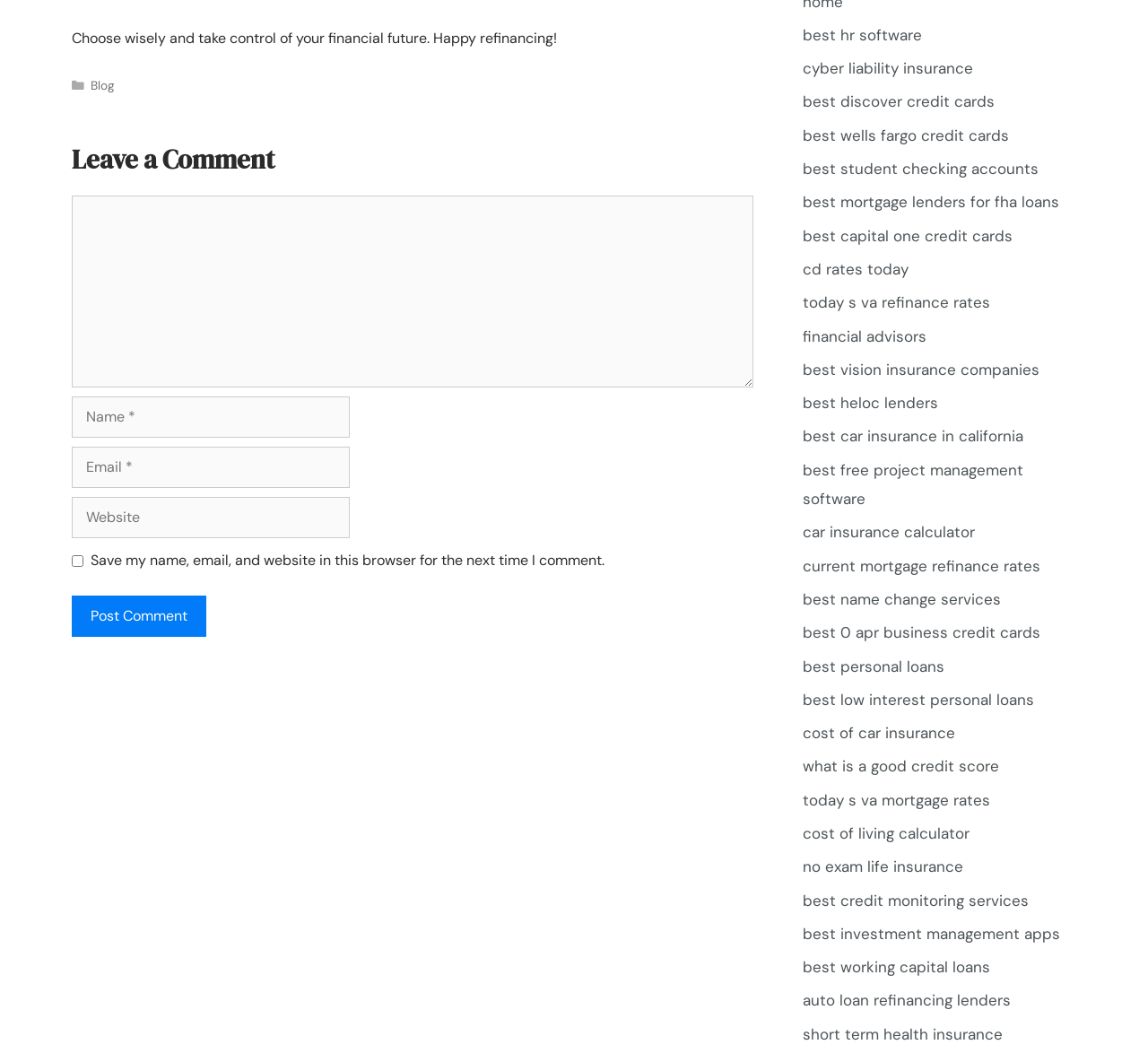Predict the bounding box of the UI element that fits this description: "best name change services".

[0.699, 0.555, 0.872, 0.573]